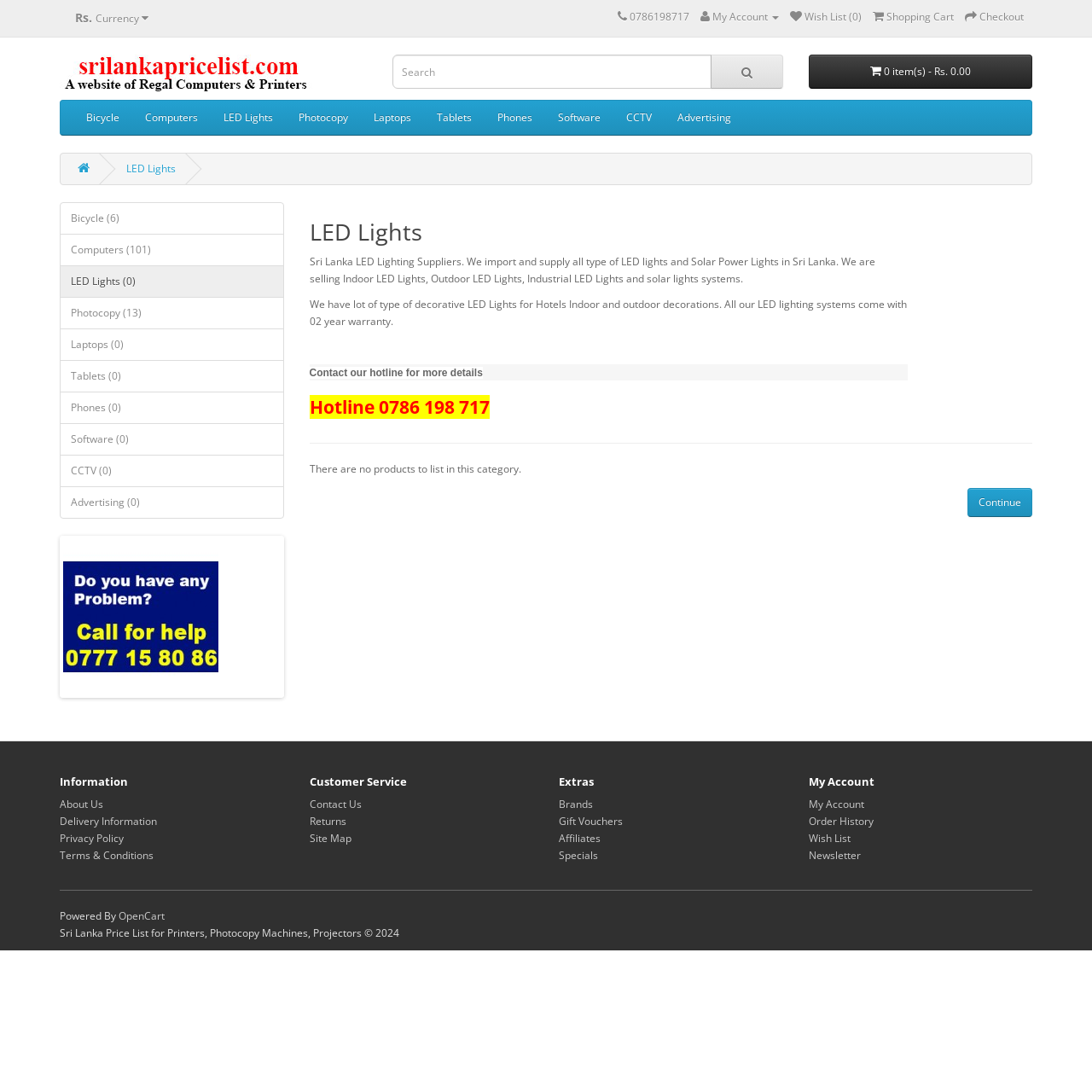How many items are in the shopping cart?
Please respond to the question with a detailed and well-explained answer.

I found this information by looking at the button ' 0 item(s) - Rs. 0.00' which indicates the number of items in the shopping cart.